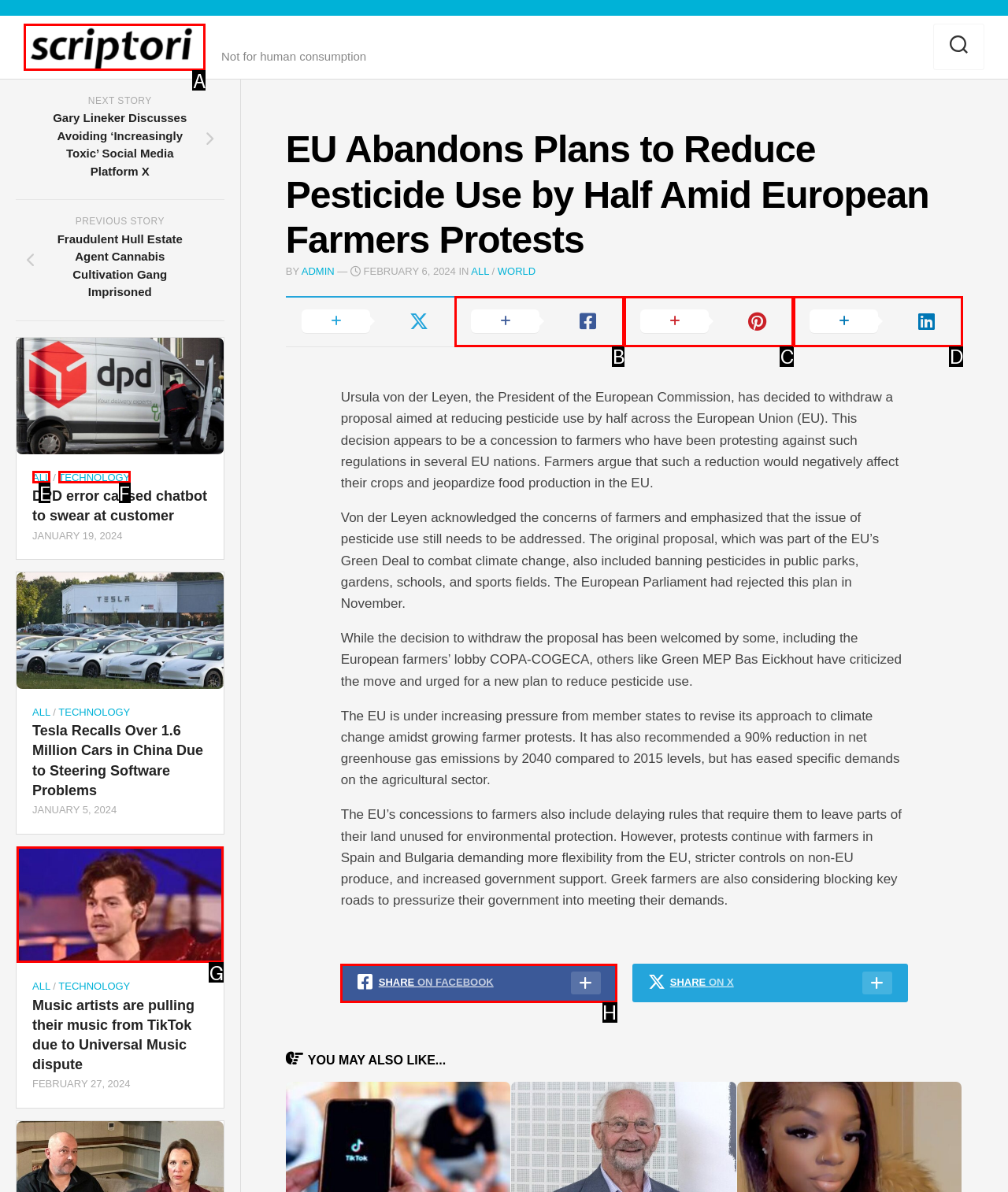Select the correct HTML element to complete the following task: Share on Facebook
Provide the letter of the choice directly from the given options.

H